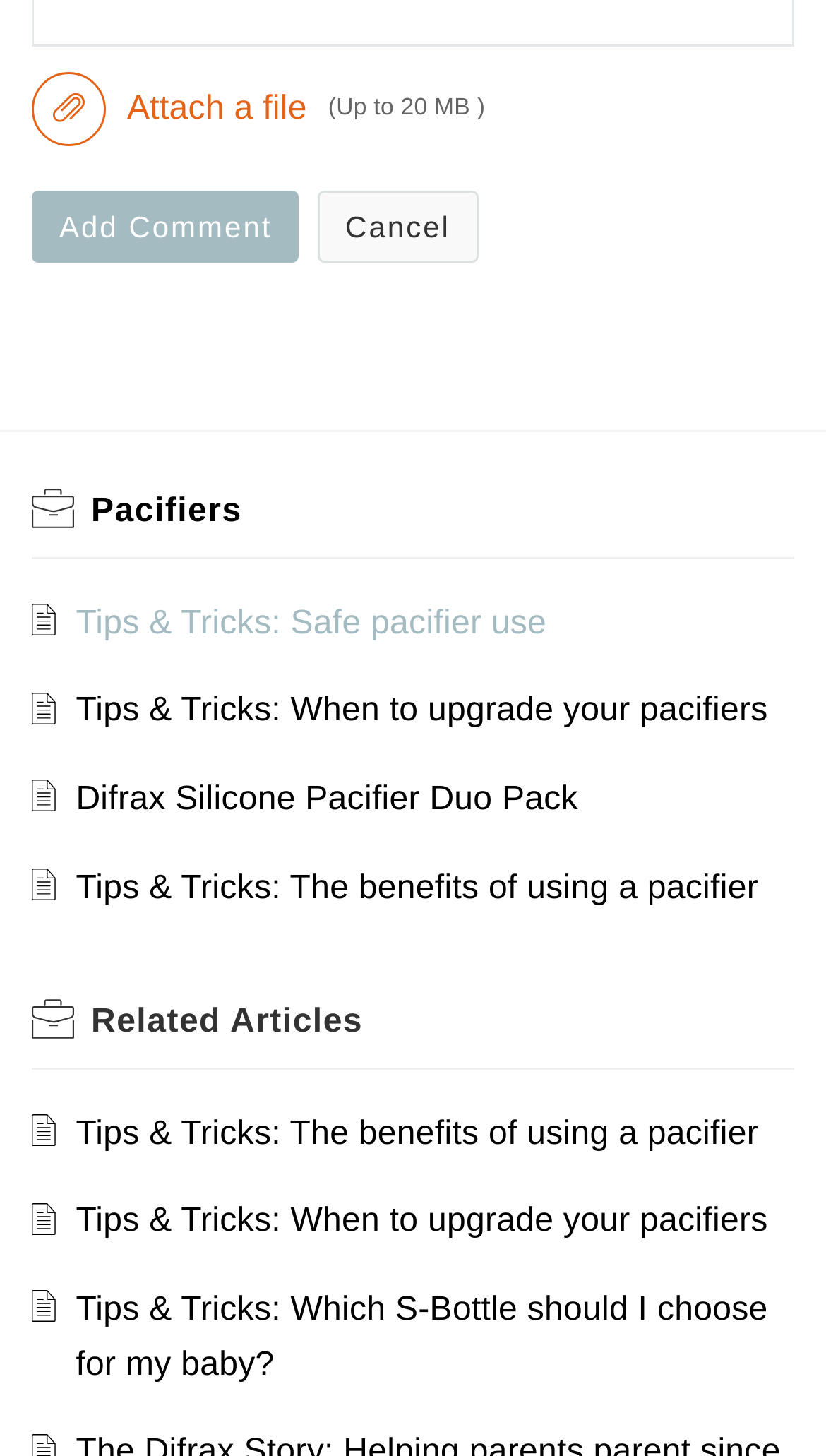How many links are related to pacifiers?
Please use the image to provide a one-word or short phrase answer.

4